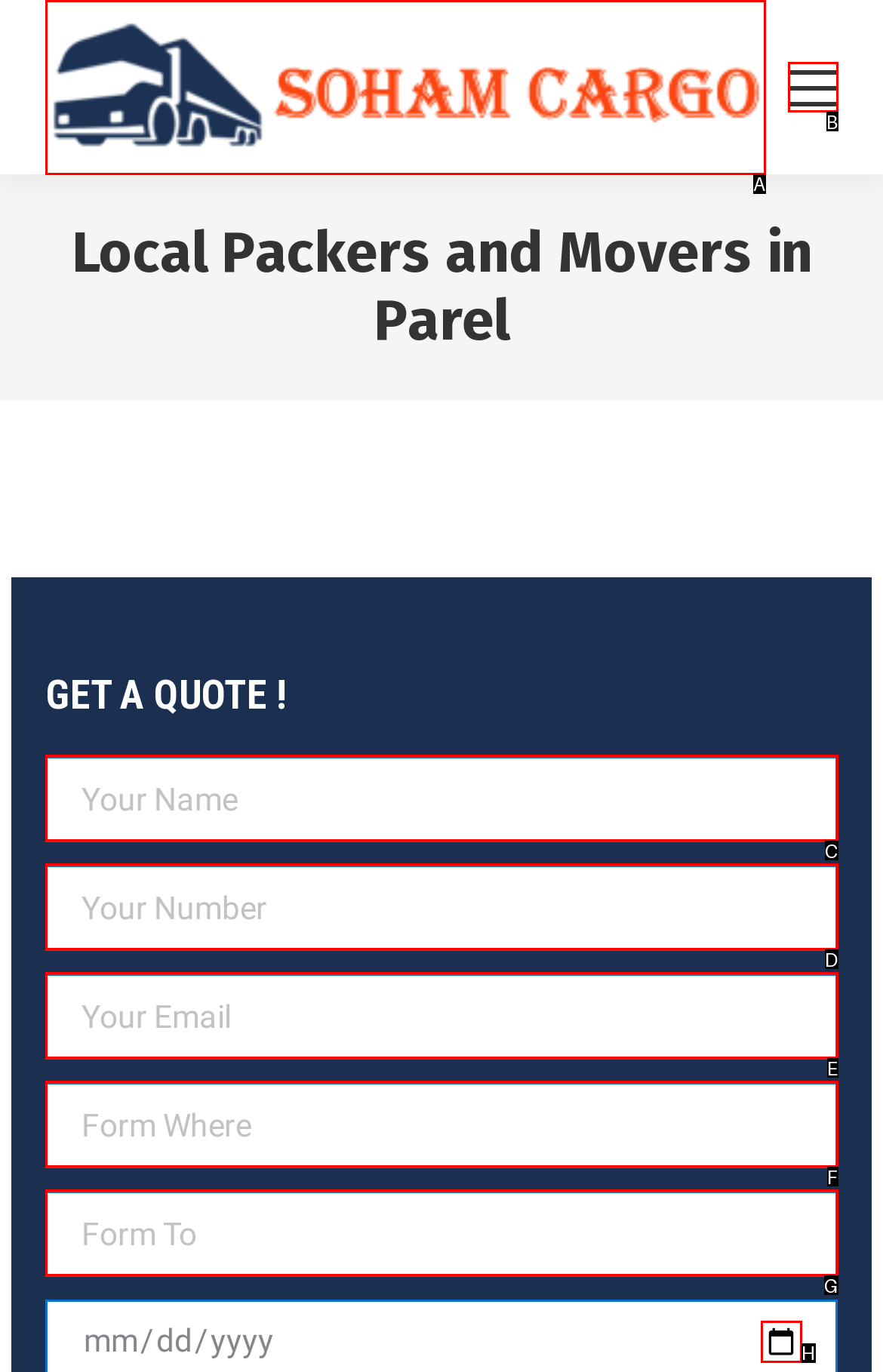Select the option I need to click to accomplish this task: Click the 'Show date picker' button
Provide the letter of the selected choice from the given options.

H